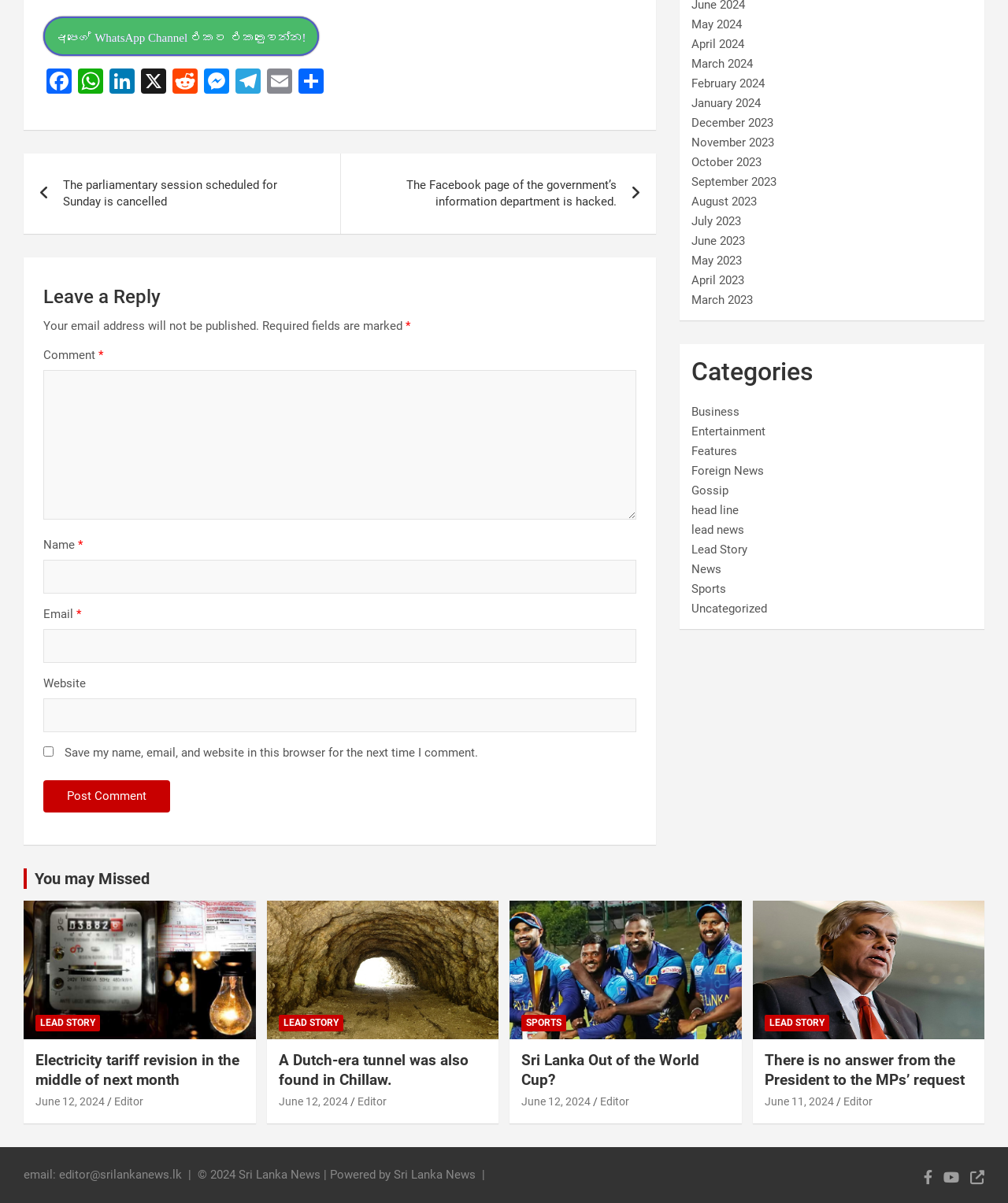Identify the bounding box coordinates of the element that should be clicked to fulfill this task: "Select a month from the archive". The coordinates should be provided as four float numbers between 0 and 1, i.e., [left, top, right, bottom].

[0.686, 0.014, 0.736, 0.026]